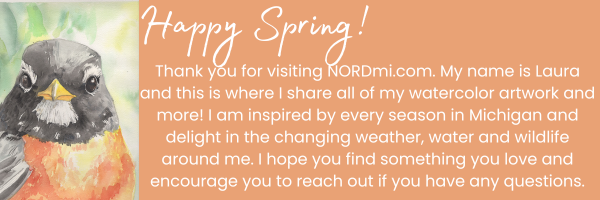What is the purpose of the accompanying message?
Using the image as a reference, give an elaborate response to the question.

The accompanying message expresses gratitude to visitors of the NORDMi website, encouraging them to explore the artist's watercolor creations inspired by nature's ever-changing palette. The message is a gesture of appreciation towards the visitors and an invitation to explore more of the artist's work.